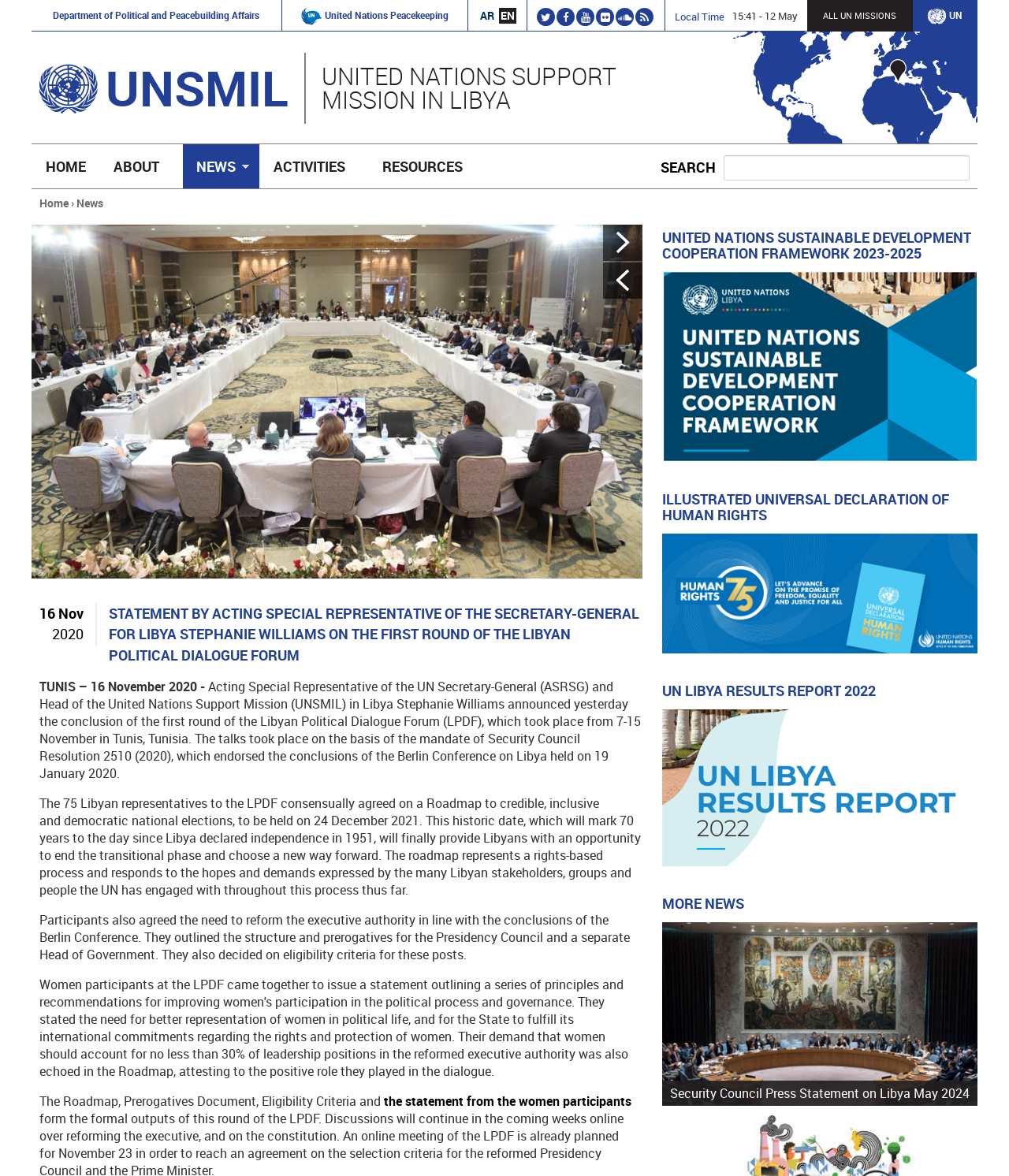What is the name of the Acting Special Representative of the Secretary-General for Libya?
Can you give a detailed and elaborate answer to the question?

I found the answer by reading the statement by Acting Special Representative of the Secretary-General for Libya Stephanie Williams, which mentions her name and title.